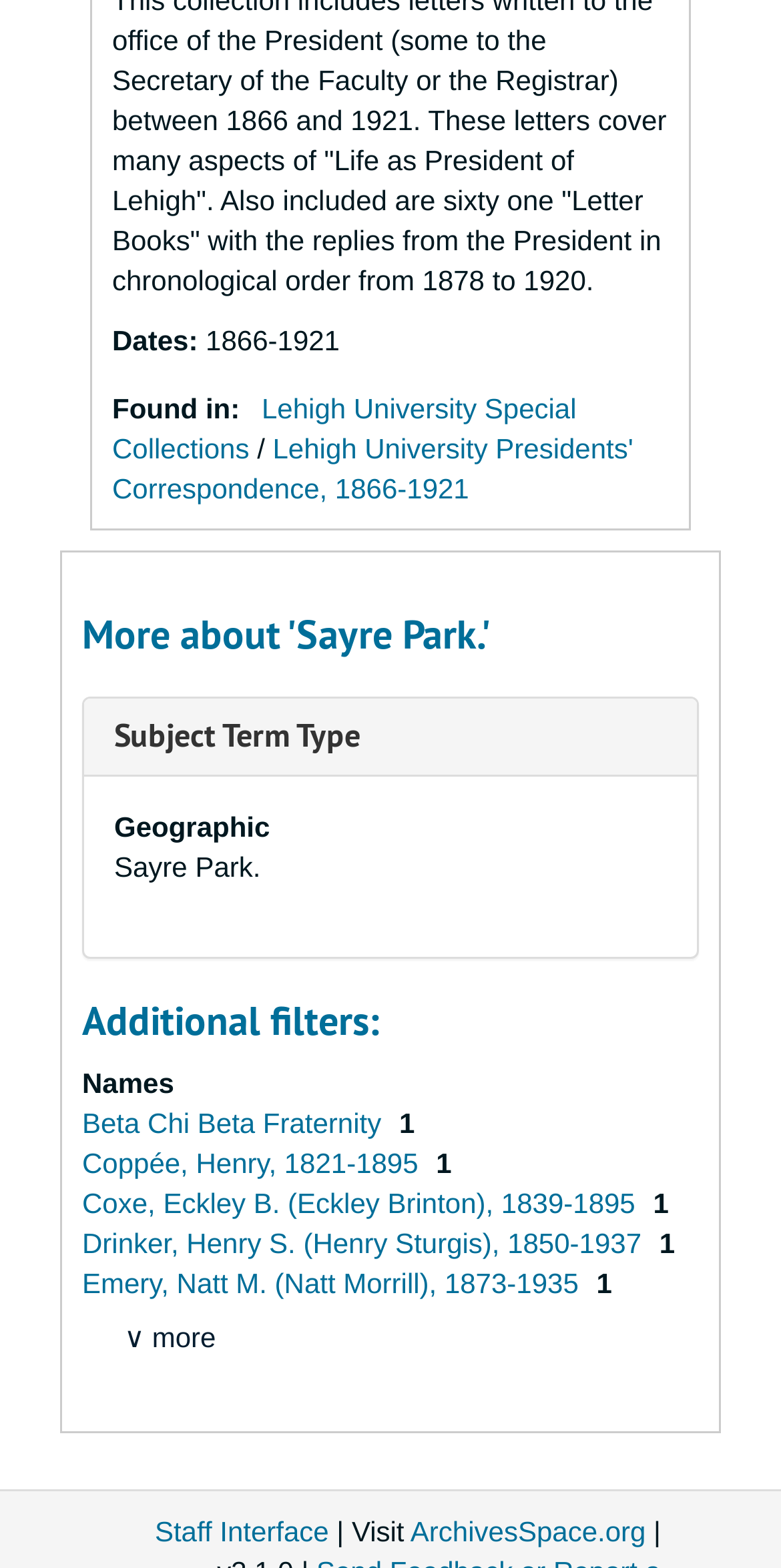Locate the bounding box coordinates of the element that needs to be clicked to carry out the instruction: "Explore Lehigh University Presidents' Correspondence, 1866-1921". The coordinates should be given as four float numbers ranging from 0 to 1, i.e., [left, top, right, bottom].

[0.144, 0.276, 0.811, 0.322]